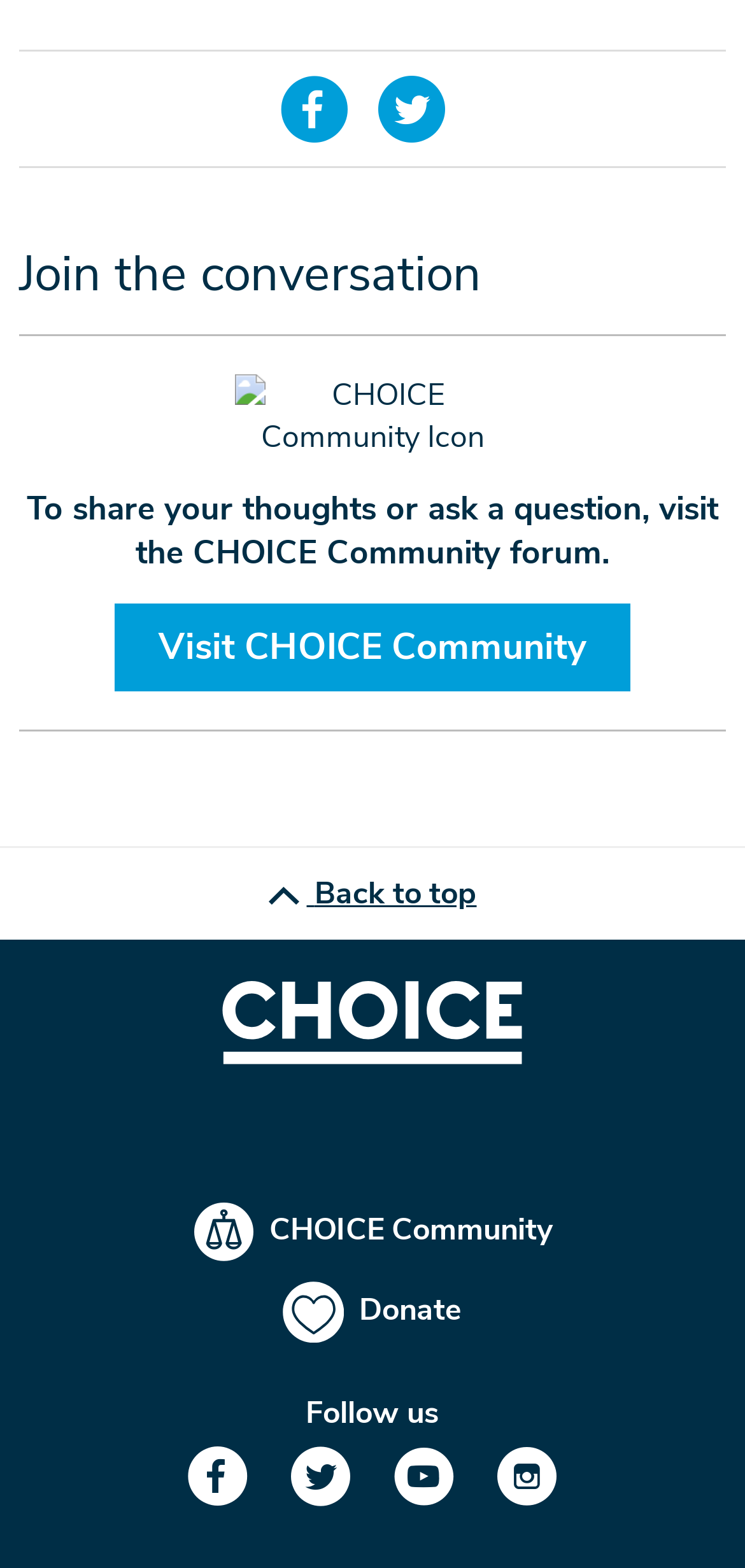Show me the bounding box coordinates of the clickable region to achieve the task as per the instruction: "Donate".

[0.051, 0.817, 0.949, 0.856]